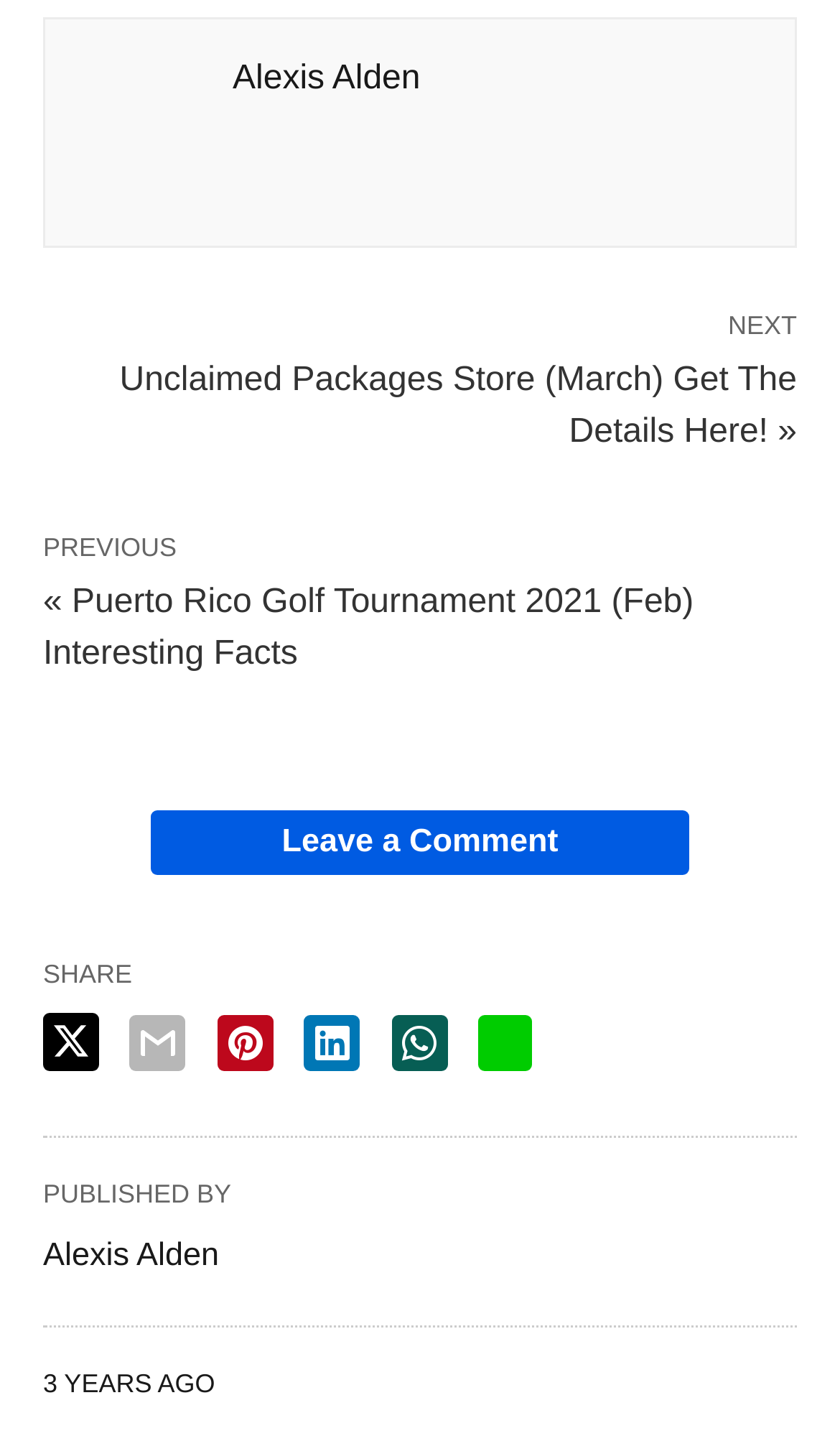Identify the bounding box coordinates of the section that should be clicked to achieve the task described: "Click on PREVIOUS Puerto Rico Golf Tournament 2021".

[0.051, 0.407, 0.826, 0.469]